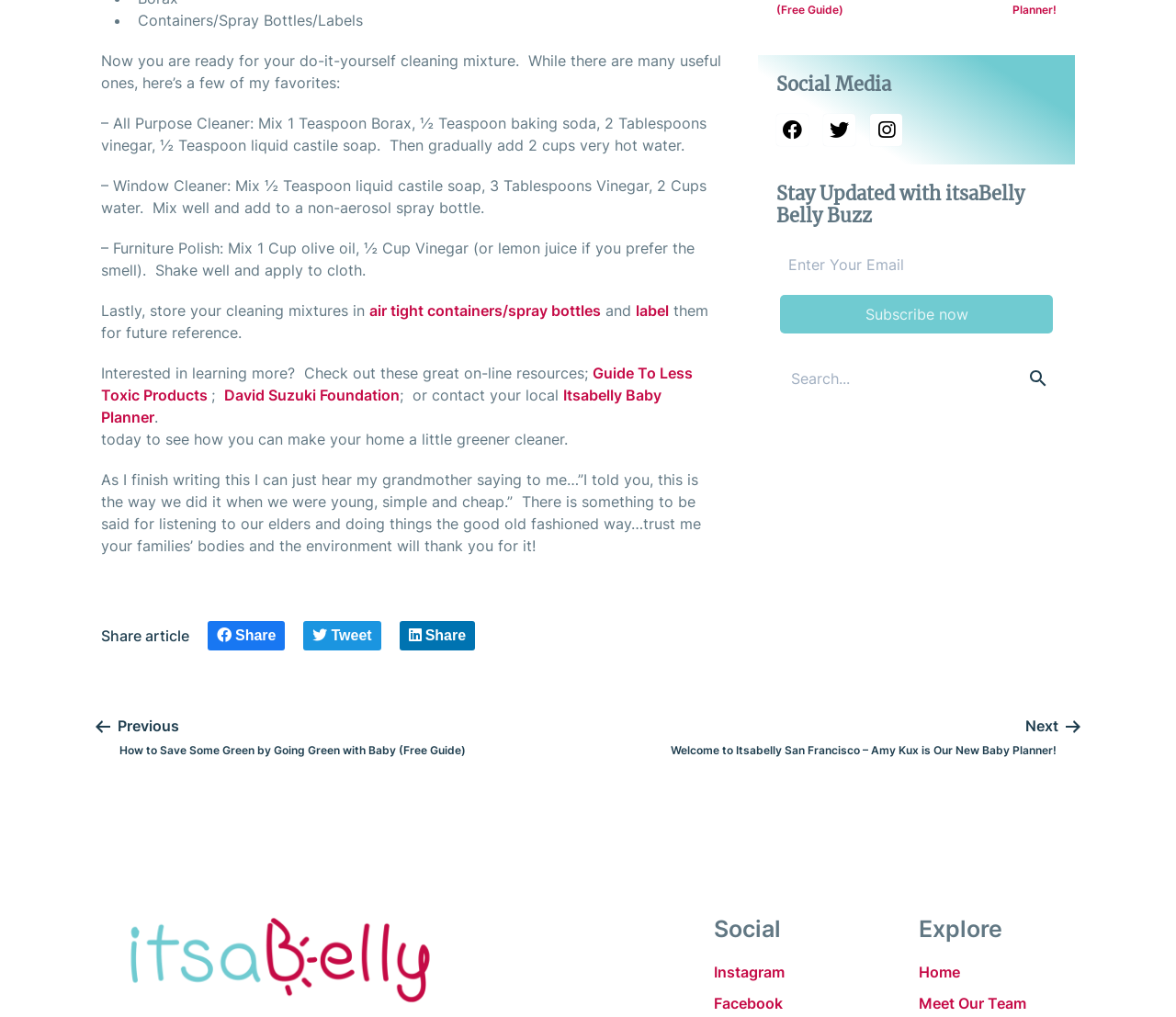Can you specify the bounding box coordinates for the region that should be clicked to fulfill this instruction: "Search for something".

[0.663, 0.242, 0.895, 0.279]